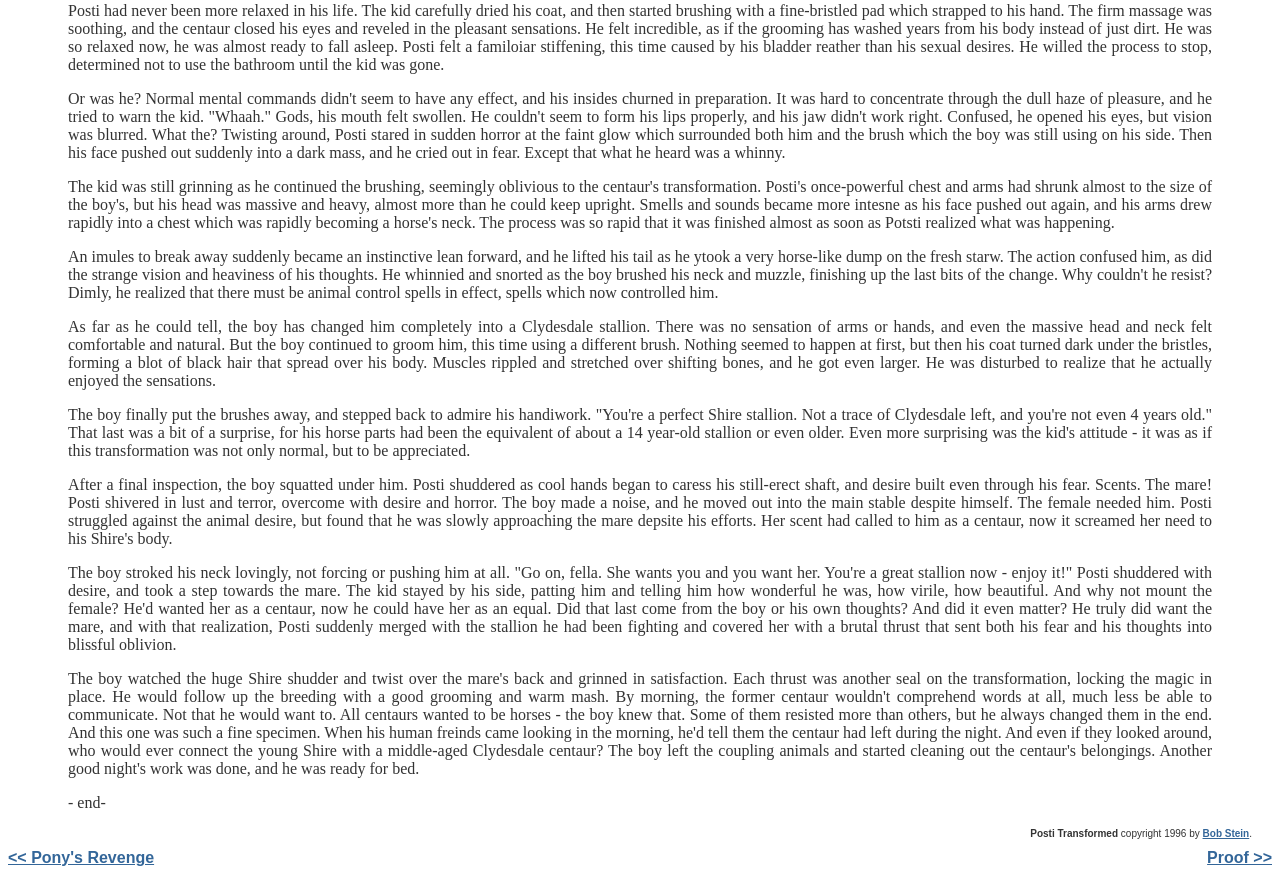Please respond to the question using a single word or phrase:
What is the name of the story?

Posti Transformed